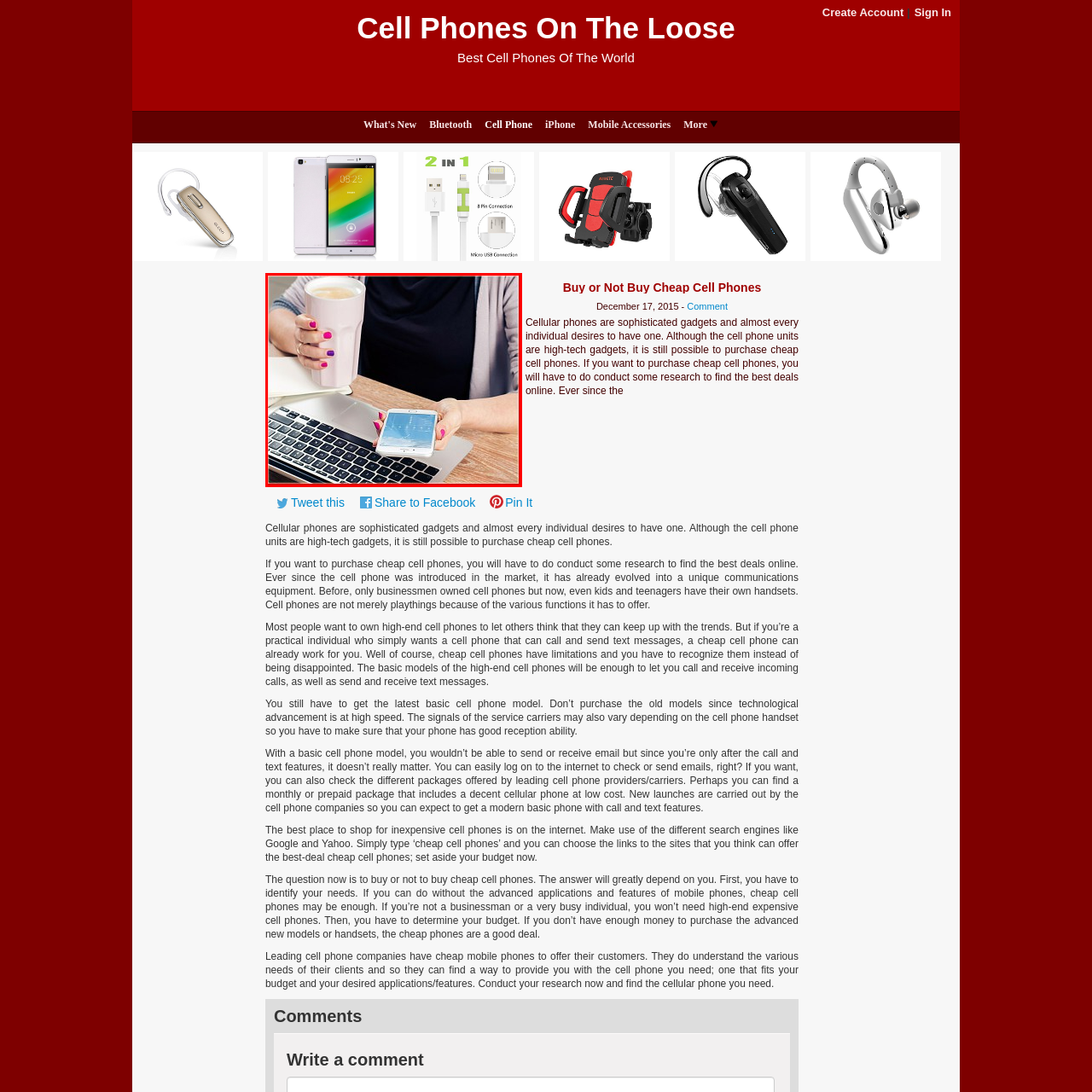Observe the image within the red outline and respond to the ensuing question with a detailed explanation based on the visual aspects of the image: 
What is the finish of the laptop?

The laptop has a stainless-steel finish, which contrasts nicely with the warm tones of the wooden desk, creating a cozy yet modern workspace atmosphere perfect for productivity or leisure.